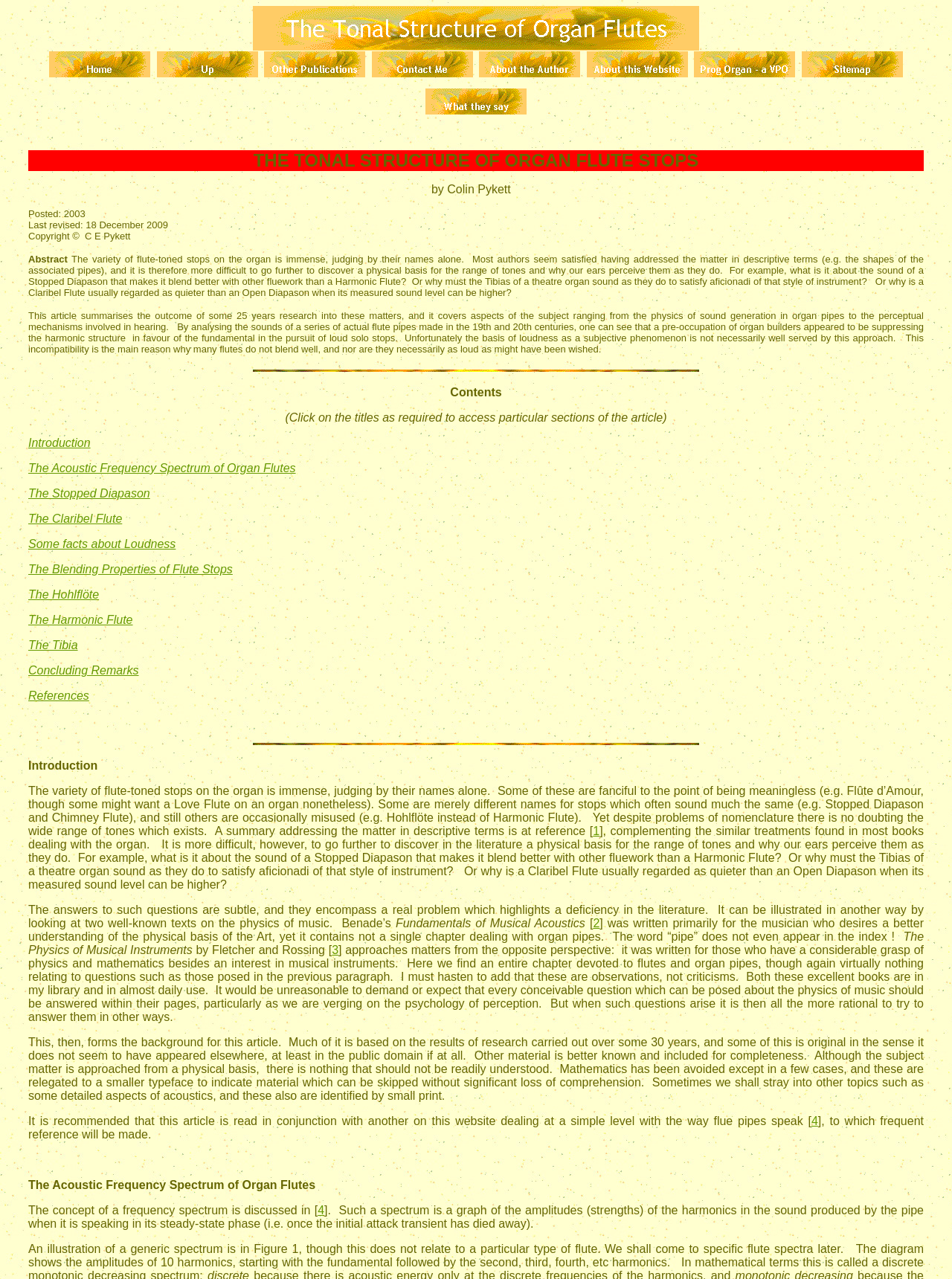Please find the bounding box coordinates of the clickable region needed to complete the following instruction: "Click the 'Home' link". The bounding box coordinates must consist of four float numbers between 0 and 1, i.e., [left, top, right, bottom].

[0.05, 0.046, 0.16, 0.056]